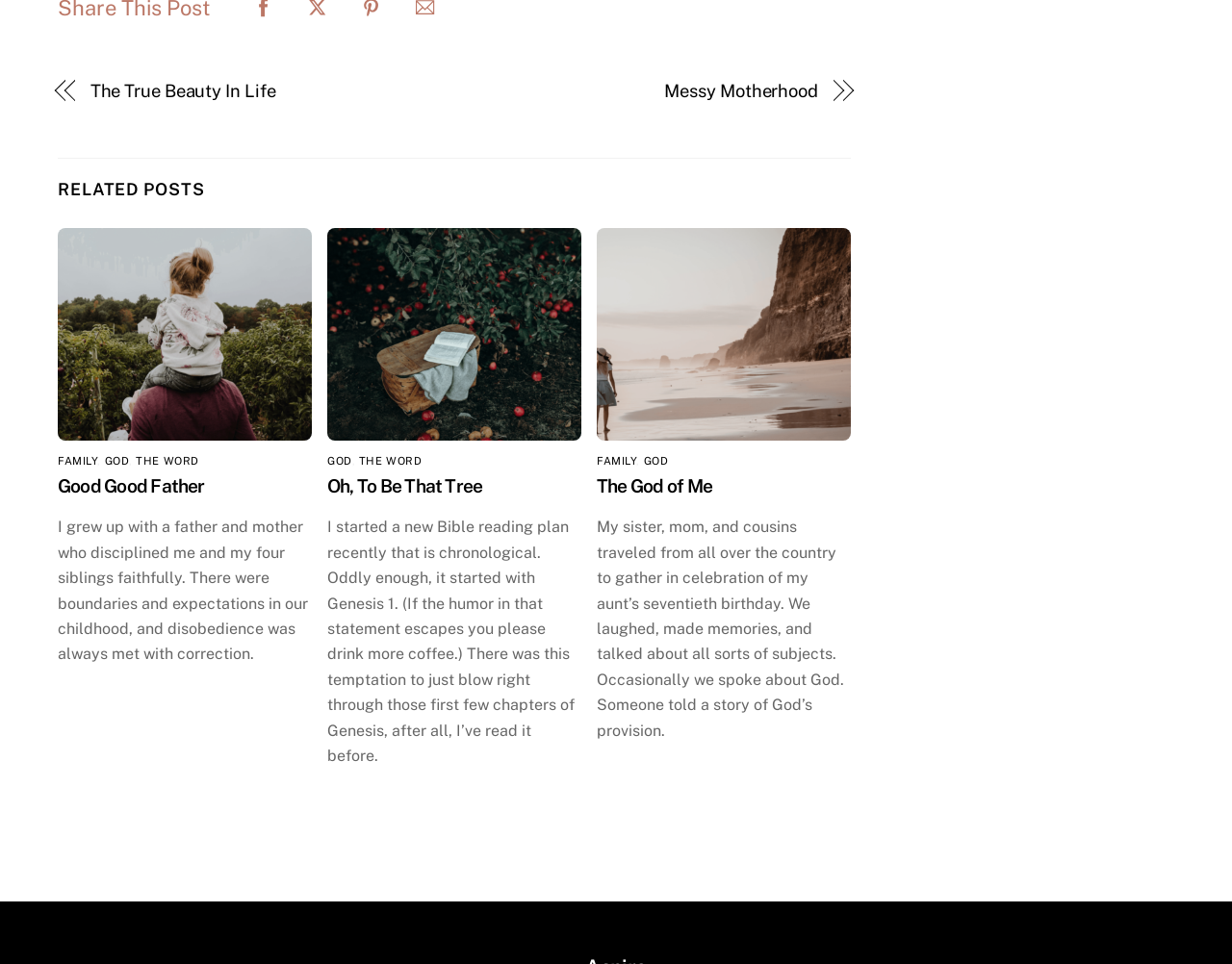Please mark the clickable region by giving the bounding box coordinates needed to complete this instruction: "View the image 'Untitled-1'".

[0.266, 0.237, 0.472, 0.457]